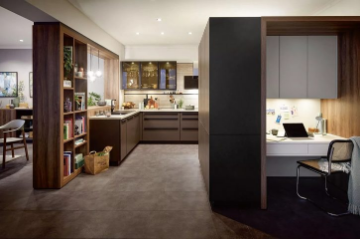What is the color of the flooring in the space?
Based on the screenshot, respond with a single word or phrase.

Rich, dark hue